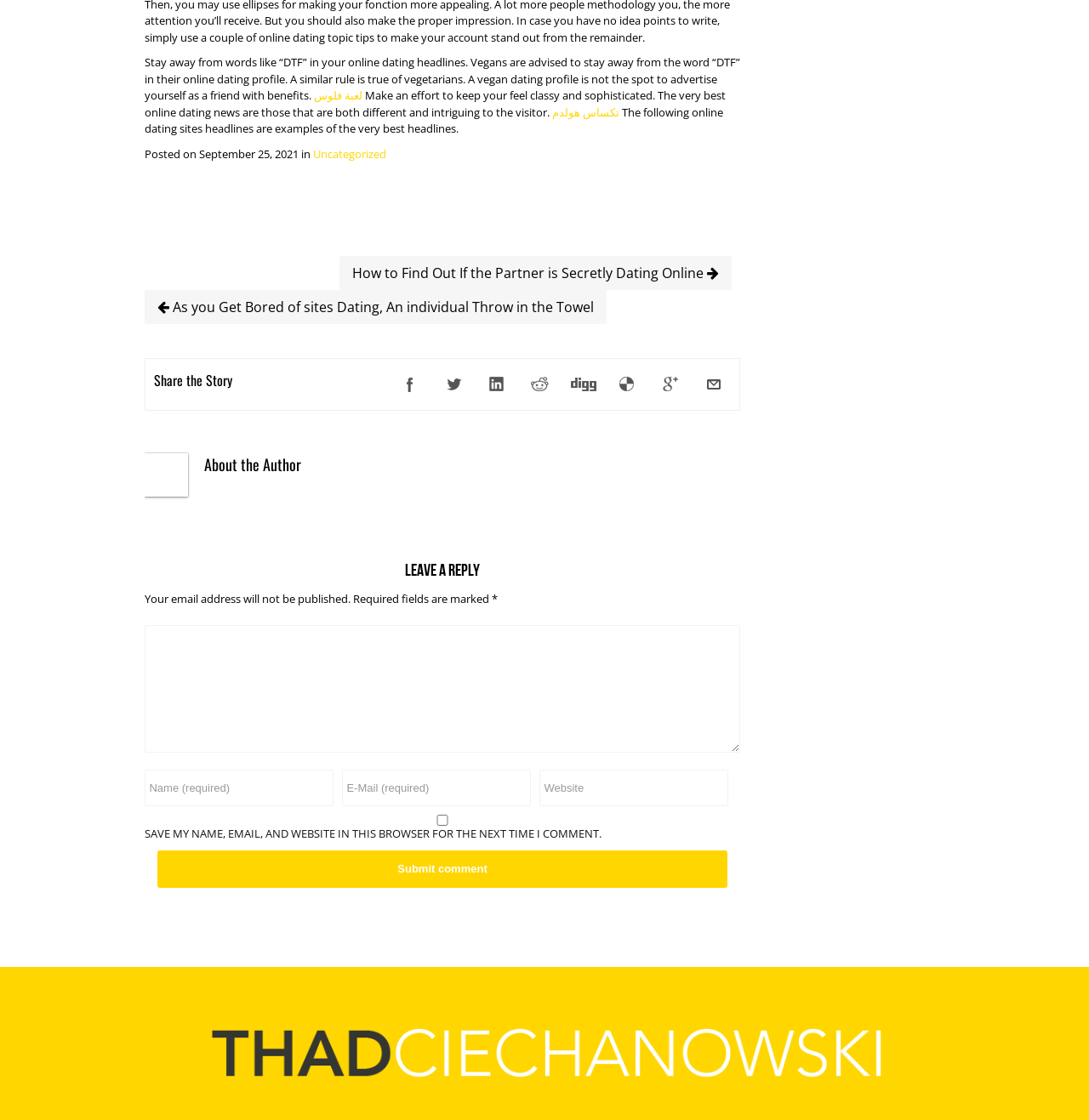Identify the bounding box coordinates of the section that should be clicked to achieve the task described: "Click on the 'Submit comment' button".

[0.145, 0.759, 0.668, 0.793]